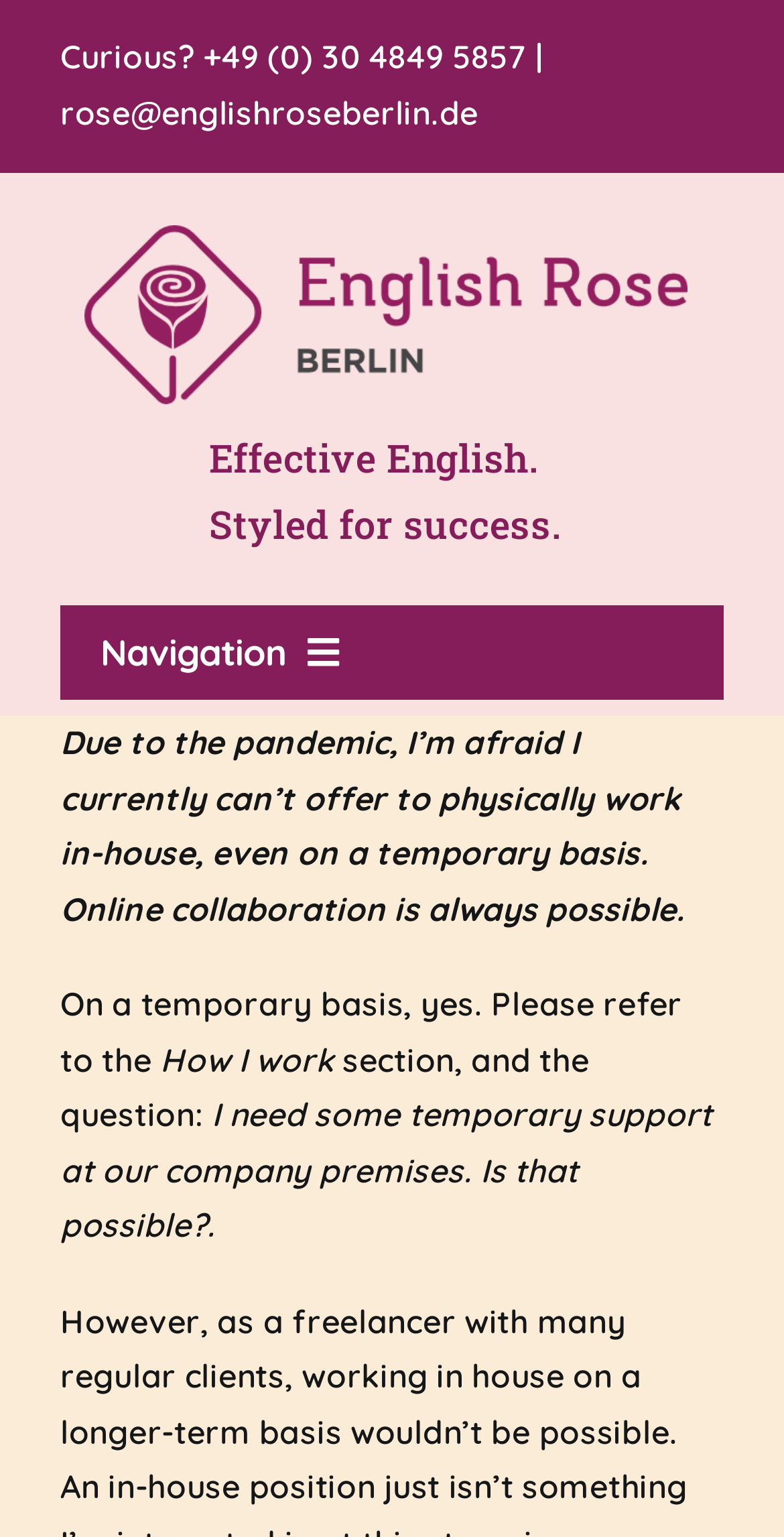What services are offered?
Please give a detailed answer to the question using the information shown in the image.

Although the webpage has a 'Services' link in the navigation menu, it does not provide a direct list of services offered. It requires further navigation to find out what services are provided.